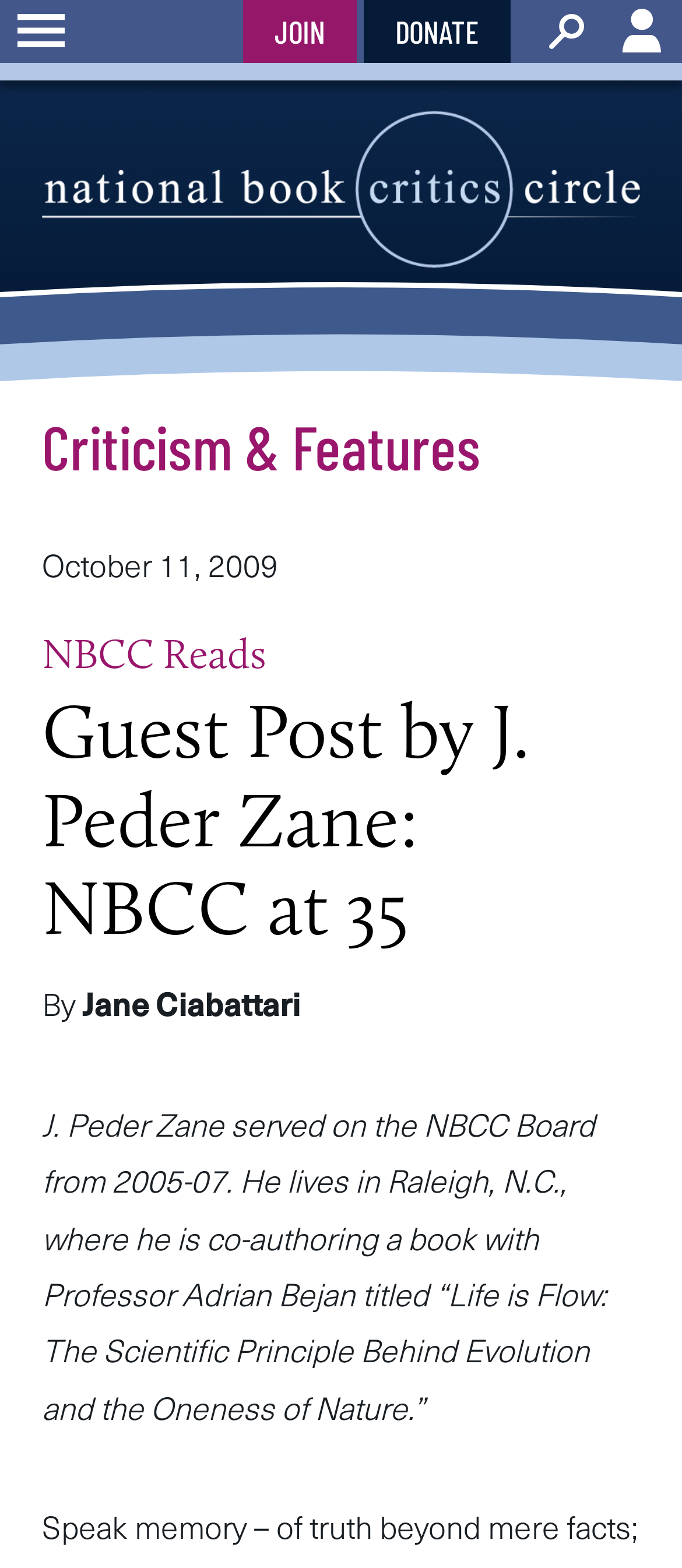What is the name of the person who is mentioned as the author of the guest post?
Answer the question with a single word or phrase, referring to the image.

Jane Ciabattari